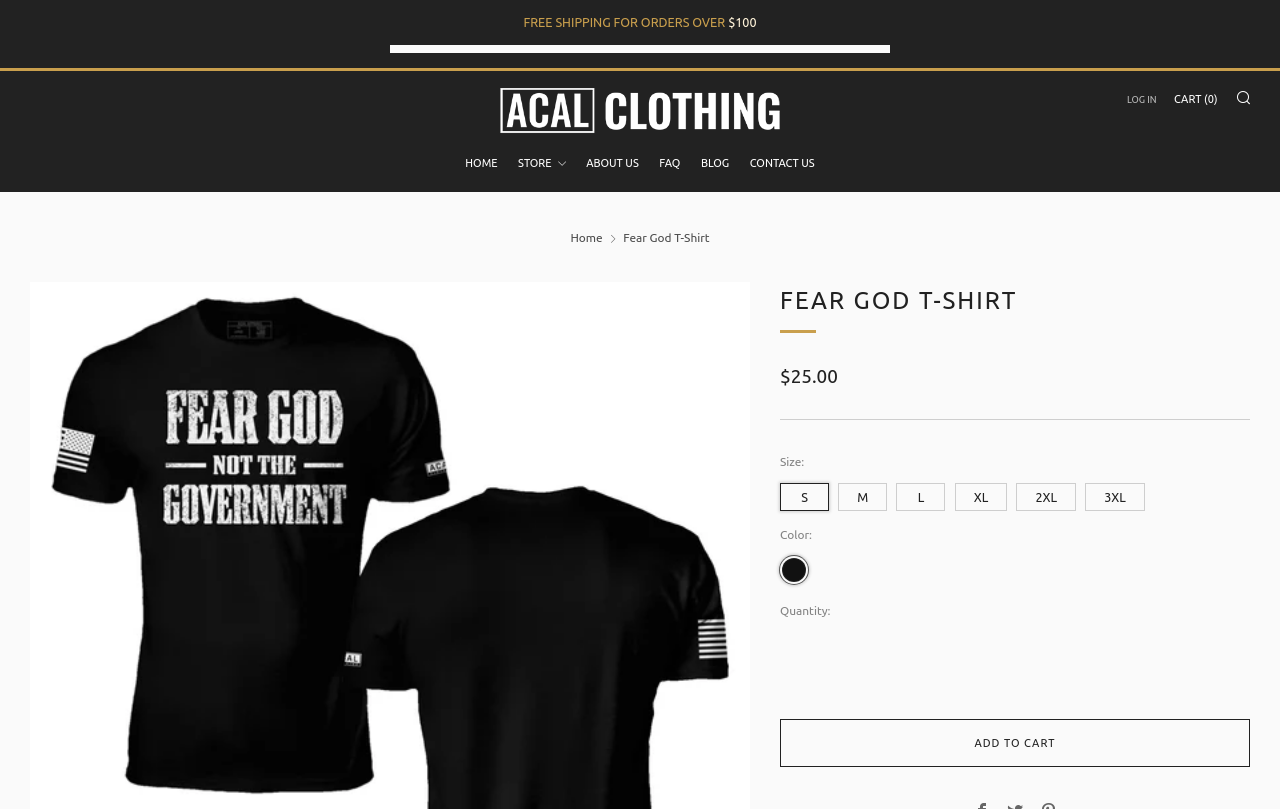Identify the bounding box coordinates of the region that should be clicked to execute the following instruction: "Read the article about PILE SQUAT".

None